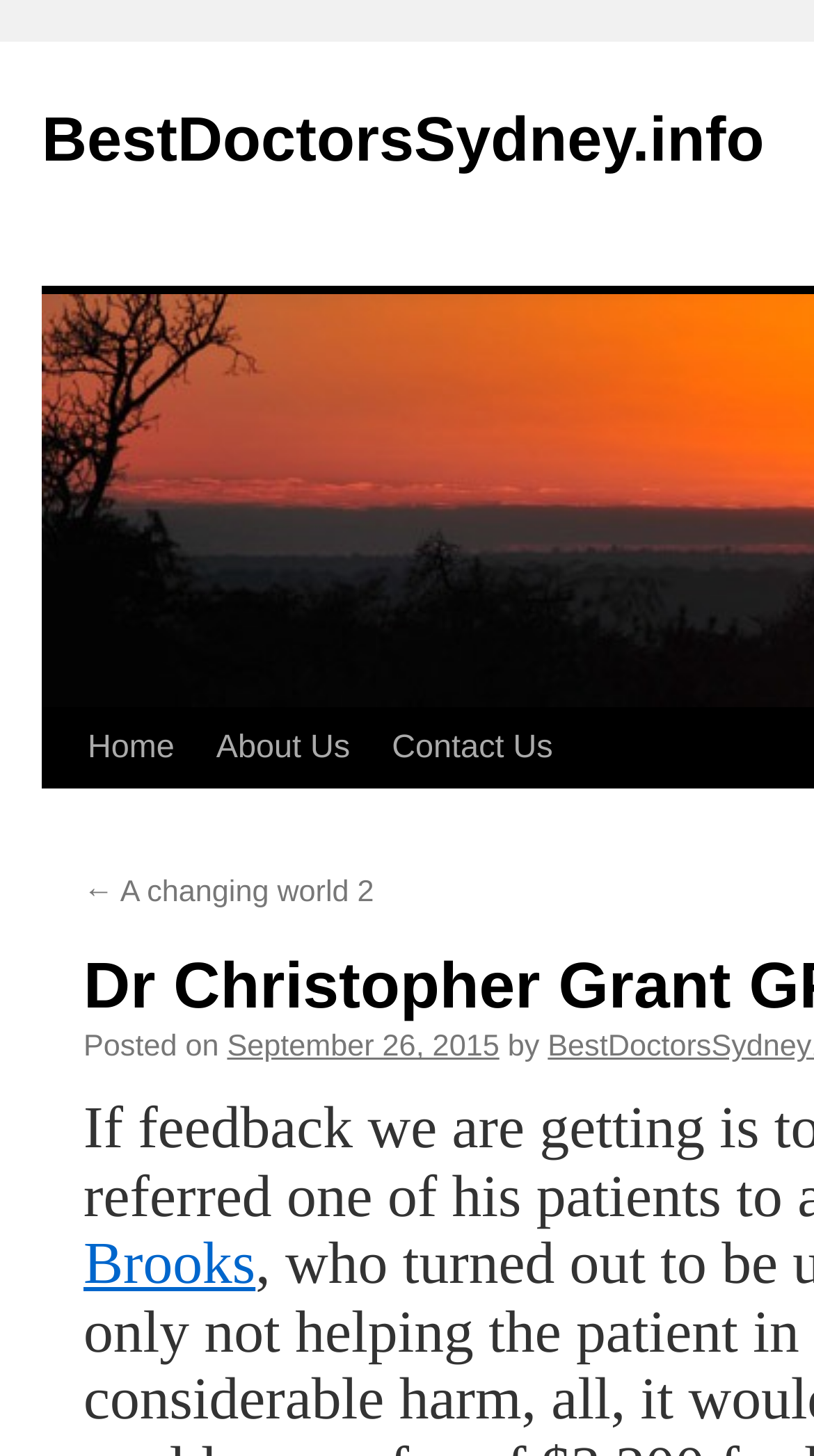Given the element description: "BestDoctorsSydney.info", predict the bounding box coordinates of the UI element it refers to, using four float numbers between 0 and 1, i.e., [left, top, right, bottom].

[0.051, 0.073, 0.939, 0.12]